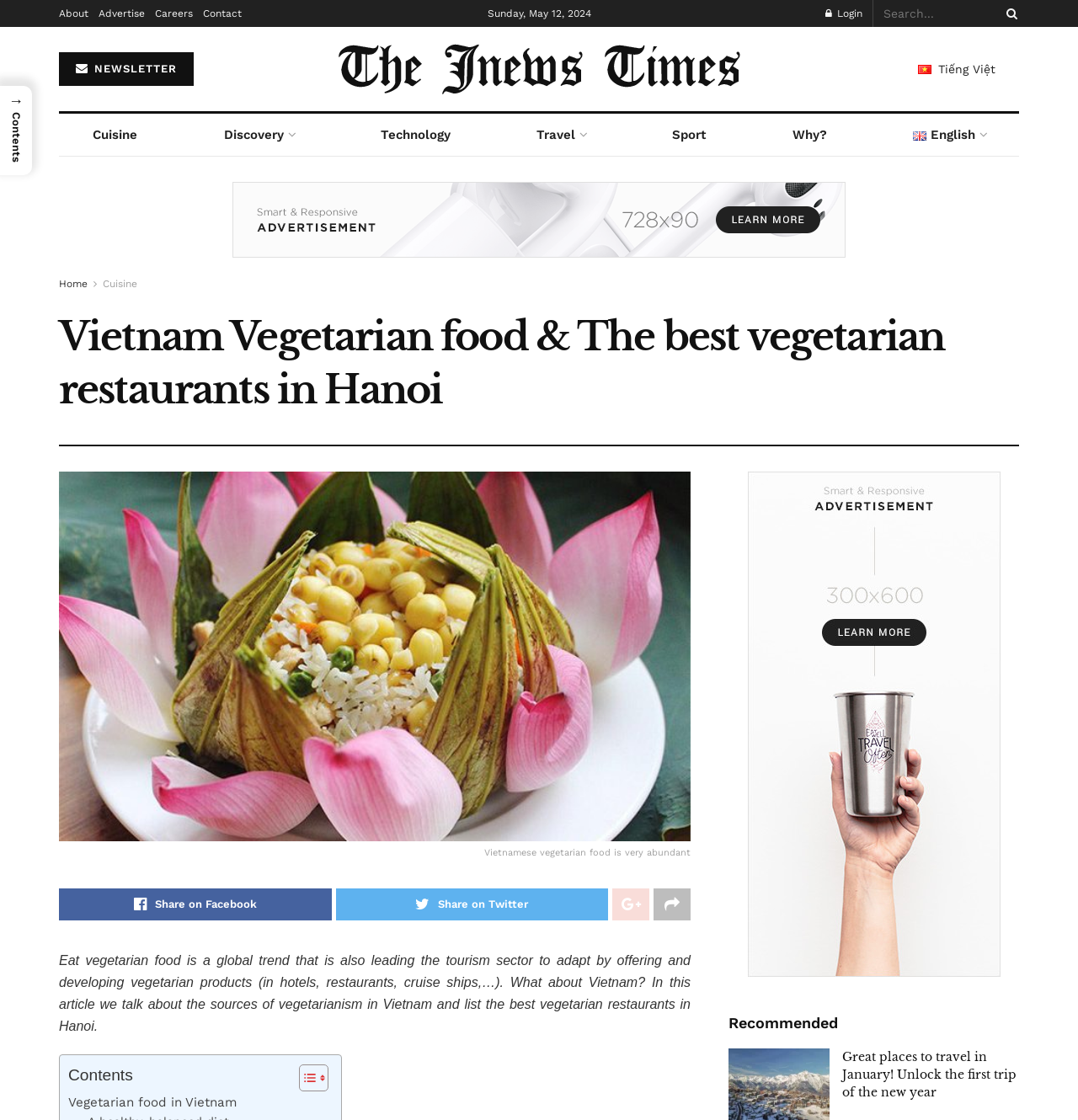What is the title or heading displayed on the webpage?

Vietnam Vegetarian food & The best vegetarian restaurants in Hanoi